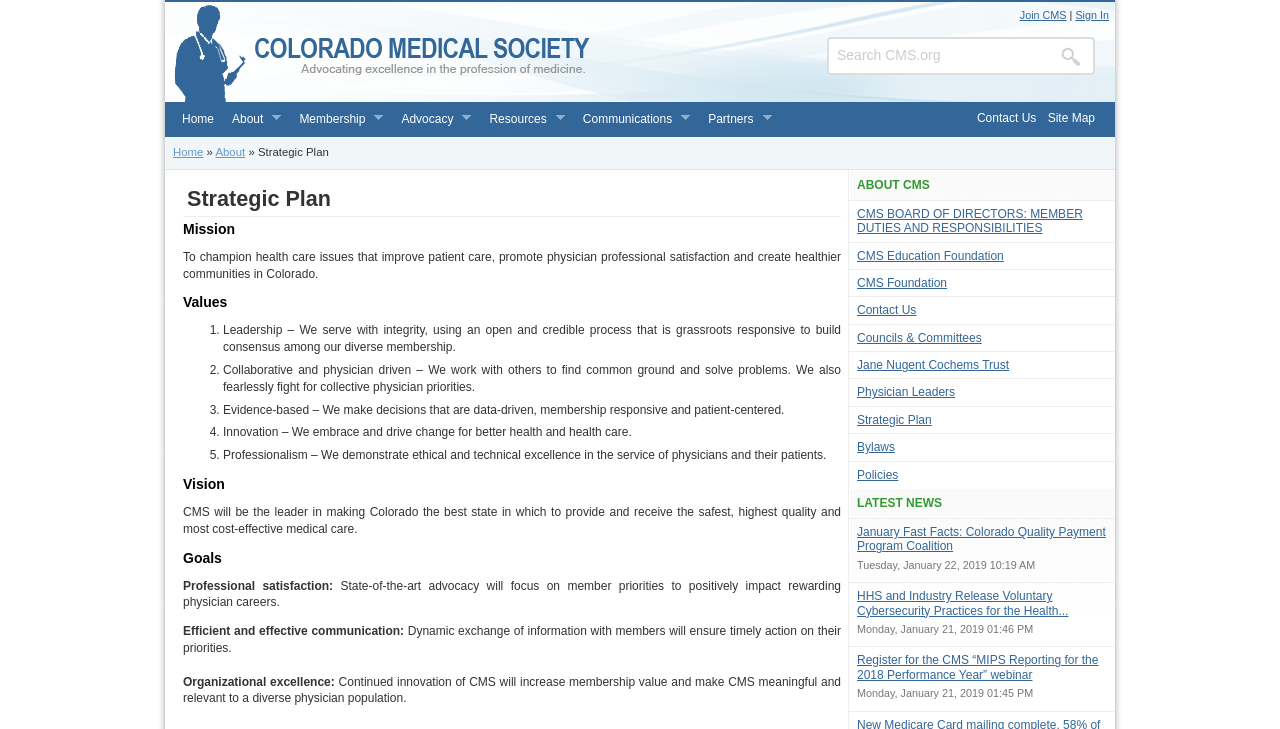Identify the bounding box coordinates of the region that should be clicked to execute the following instruction: "Join the Colorado Medical Society".

[0.797, 0.012, 0.833, 0.029]